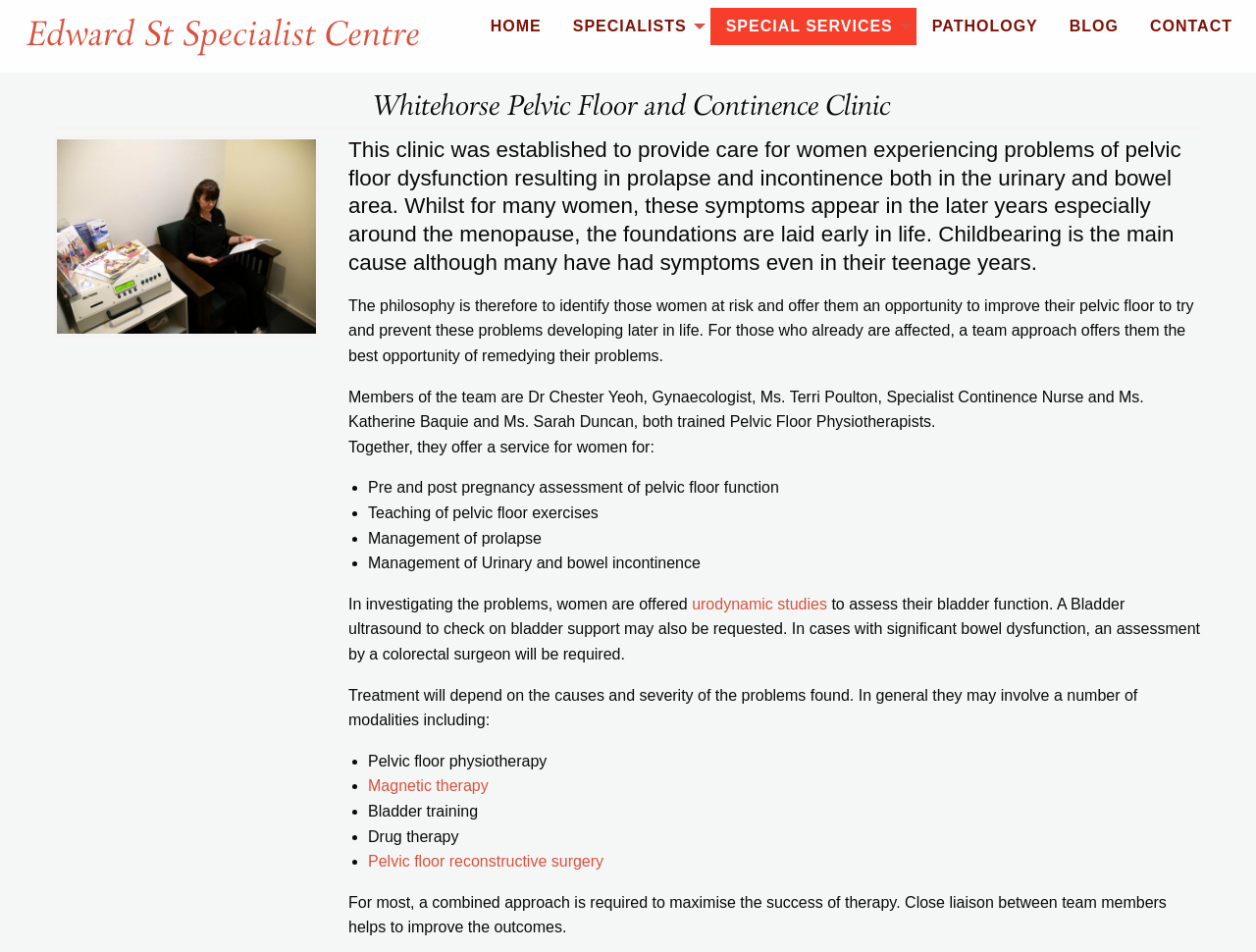Identify the bounding box coordinates of the region that should be clicked to execute the following instruction: "Click Pelvic floor reconstructive surgery".

[0.293, 0.896, 0.481, 0.914]